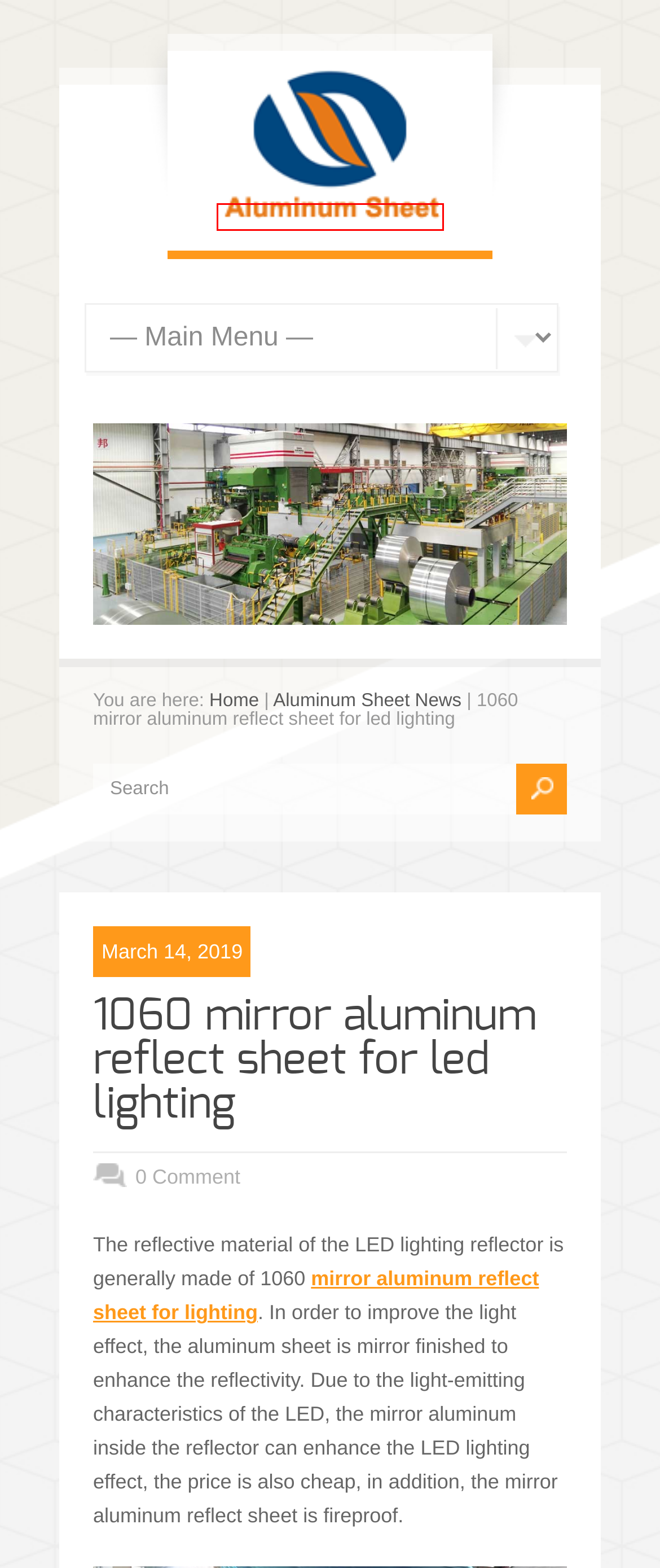You are provided with a screenshot of a webpage highlighting a UI element with a red bounding box. Choose the most suitable webpage description that matches the new page after clicking the element in the bounding box. Here are the candidates:
A. Aluminum Sheet | HaoMei Aluminum Plate
B. Mirror Aluminum Sheet For Lighting | Aluminum Sheet | HaoMei Aluminum Plate
C. Aluminum Sheet News | HaoMei Aluminum Plate
D. Mirror Aluminum Reflect Sheet For Lighting | Aluminum Sheet | HaoMei Aluminum Plate
E. About | Aluminum Sheet | HaoMei Aluminum Plate
F. Contact Us | Aluminum Sheet | HaoMei Aluminum Plate
G. reflective aluminum mirror sheet, aluminium mirror sheet
H. Mirror Aluminum Reflect Sheet | Aluminum Sheet | HaoMei Aluminum Plate

A